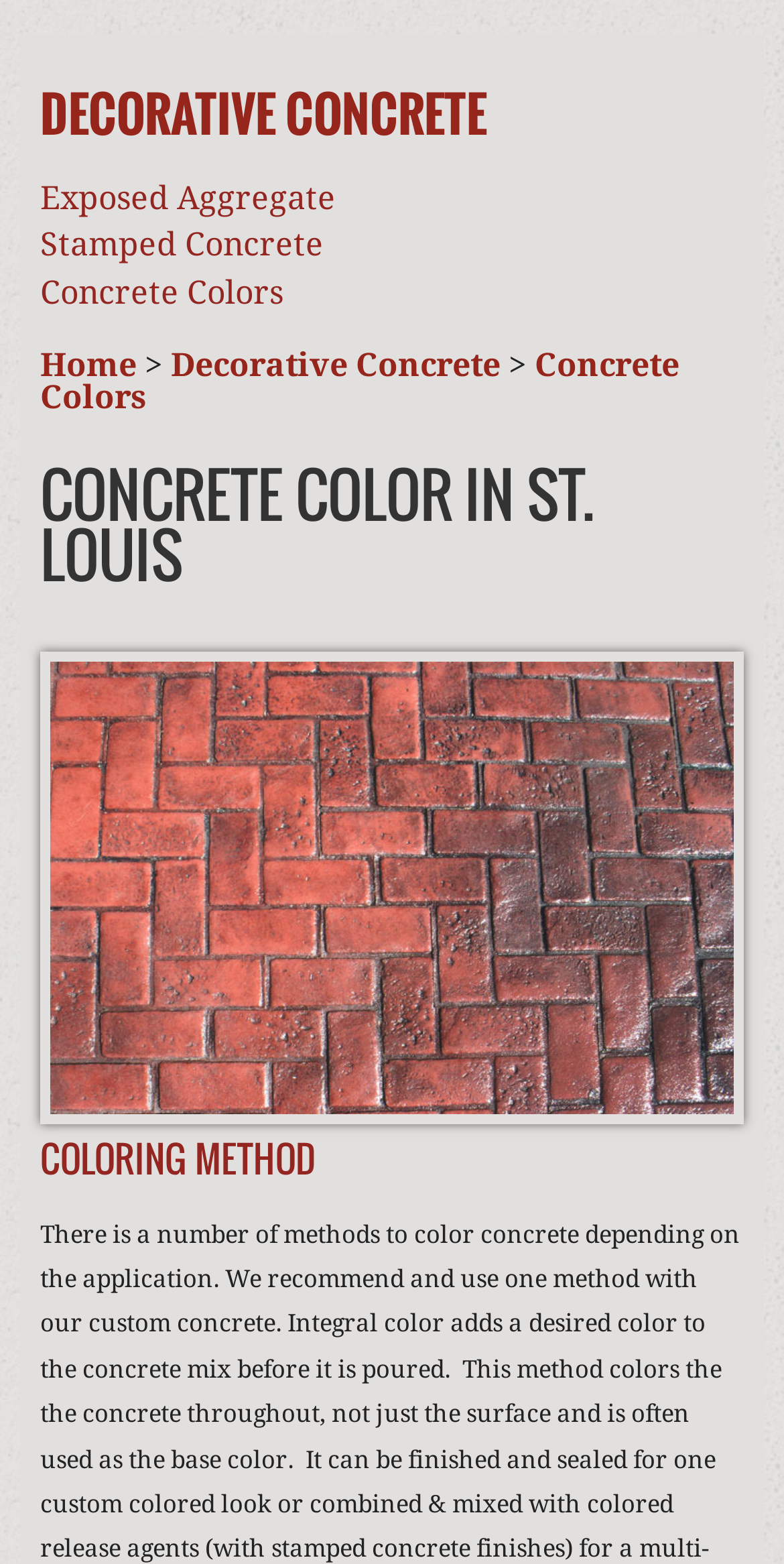Provide the bounding box coordinates of the HTML element described by the text: "Home". The coordinates should be in the format [left, top, right, bottom] with values between 0 and 1.

[0.051, 0.221, 0.174, 0.246]